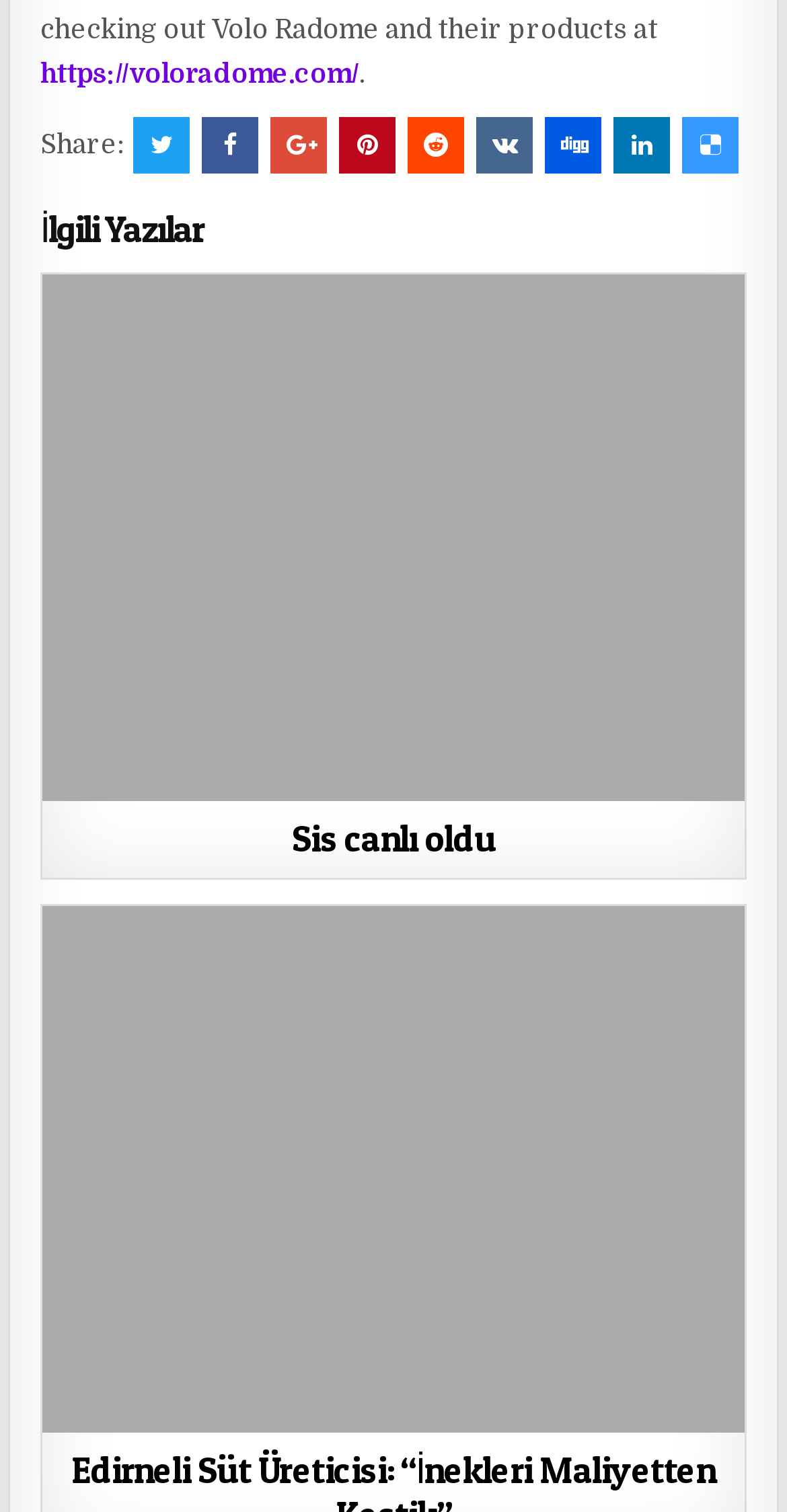Please determine the bounding box coordinates of the element's region to click in order to carry out the following instruction: "Click the share button". The coordinates should be four float numbers between 0 and 1, i.e., [left, top, right, bottom].

[0.169, 0.078, 0.241, 0.115]